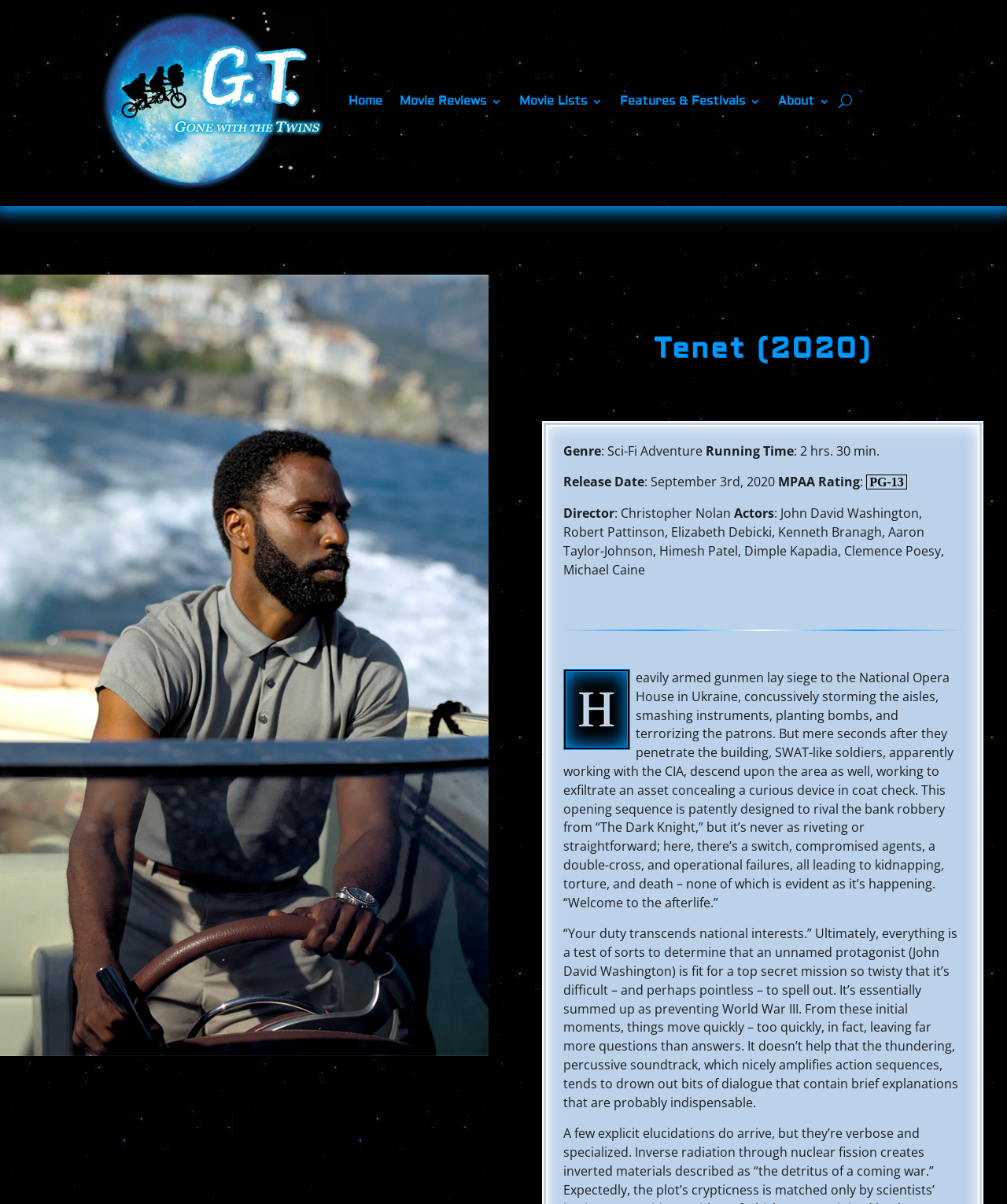What is the genre of the movie Tenet?
Refer to the image and provide a one-word or short phrase answer.

Sci-Fi Adventure